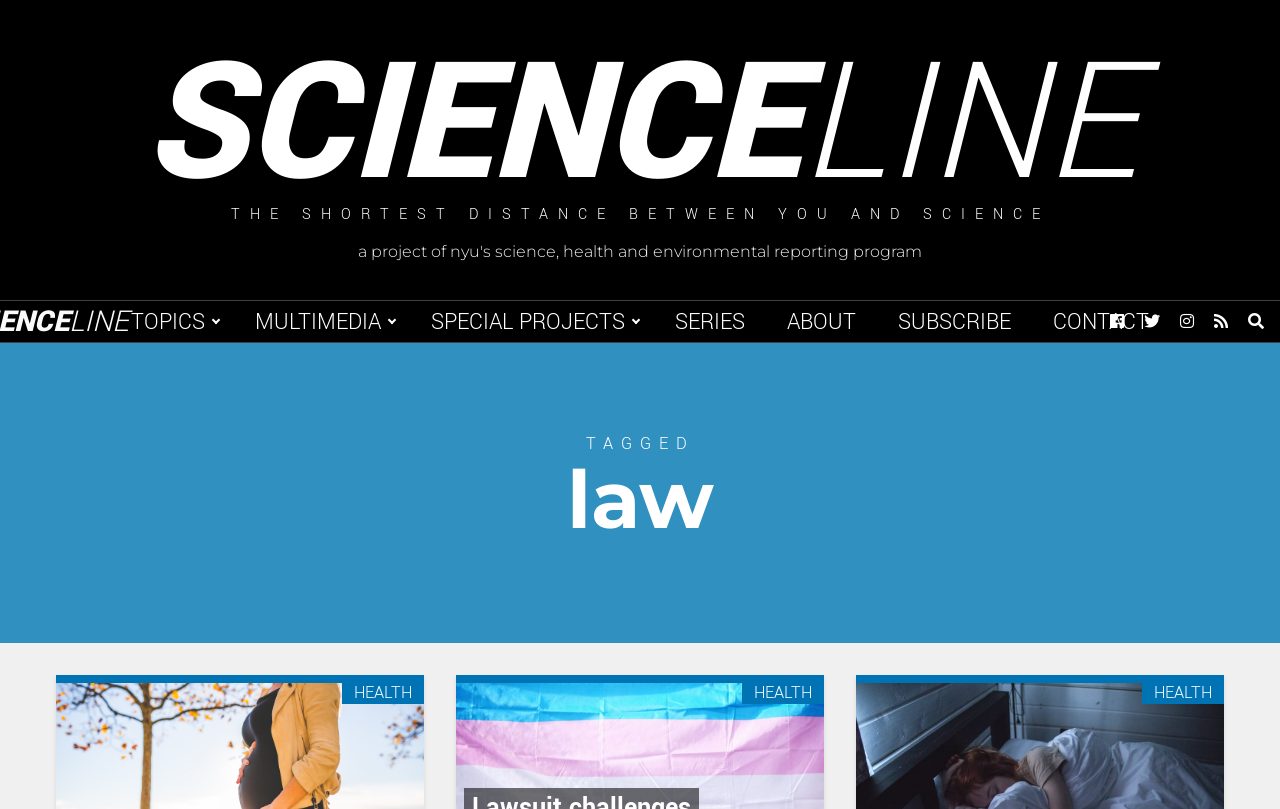What is the category of the links at the bottom?
Please use the image to provide an in-depth answer to the question.

The links at the bottom of the webpage are categorized under 'HEALTH', as indicated by the repeated appearance of the word 'HEALTH' next to each link.